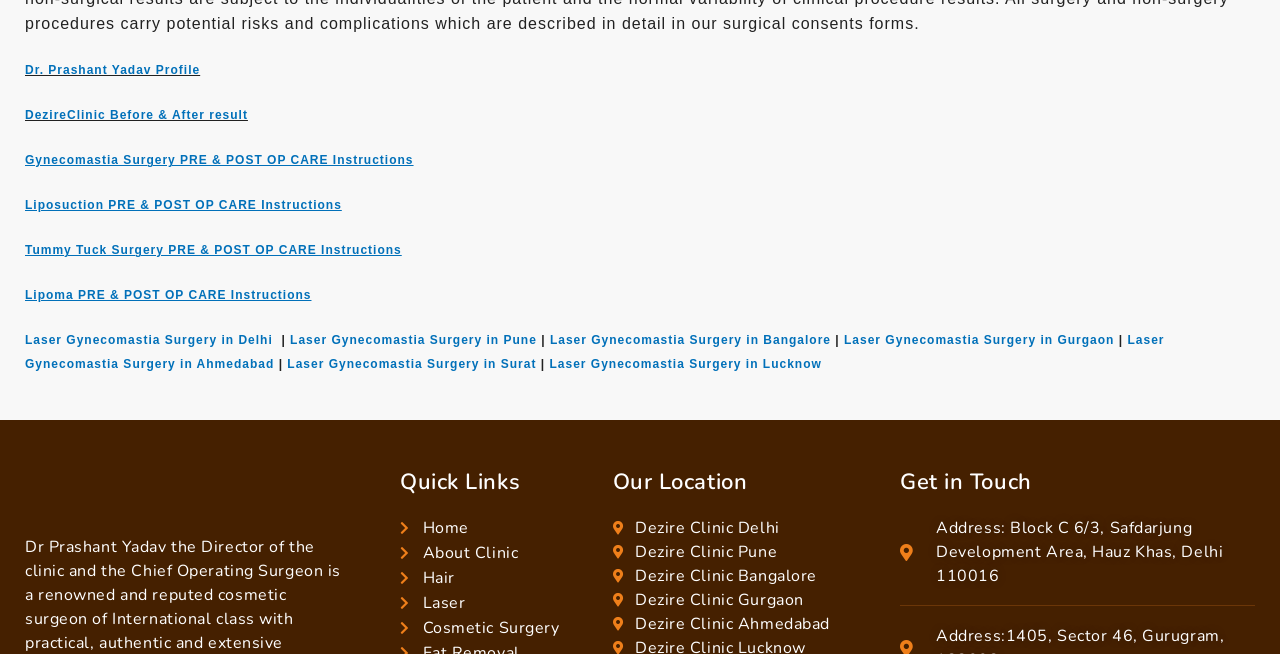Determine the bounding box coordinates of the clickable element to complete this instruction: "Get in touch with Dezire Clinic Delhi". Provide the coordinates in the format of four float numbers between 0 and 1, [left, top, right, bottom].

[0.479, 0.789, 0.609, 0.826]